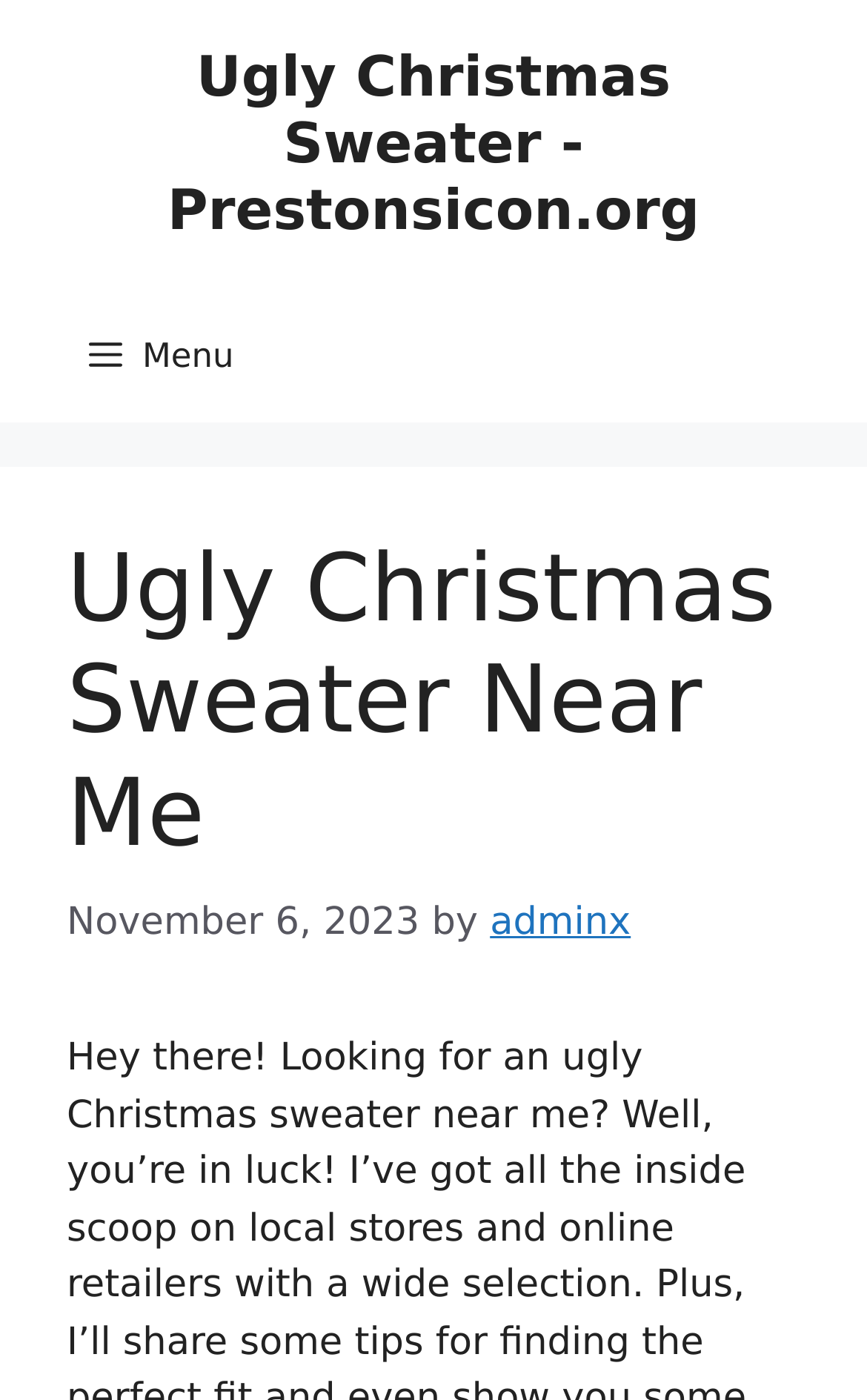Determine the bounding box of the UI element mentioned here: "adminx". The coordinates must be in the format [left, top, right, bottom] with values ranging from 0 to 1.

[0.565, 0.643, 0.728, 0.674]